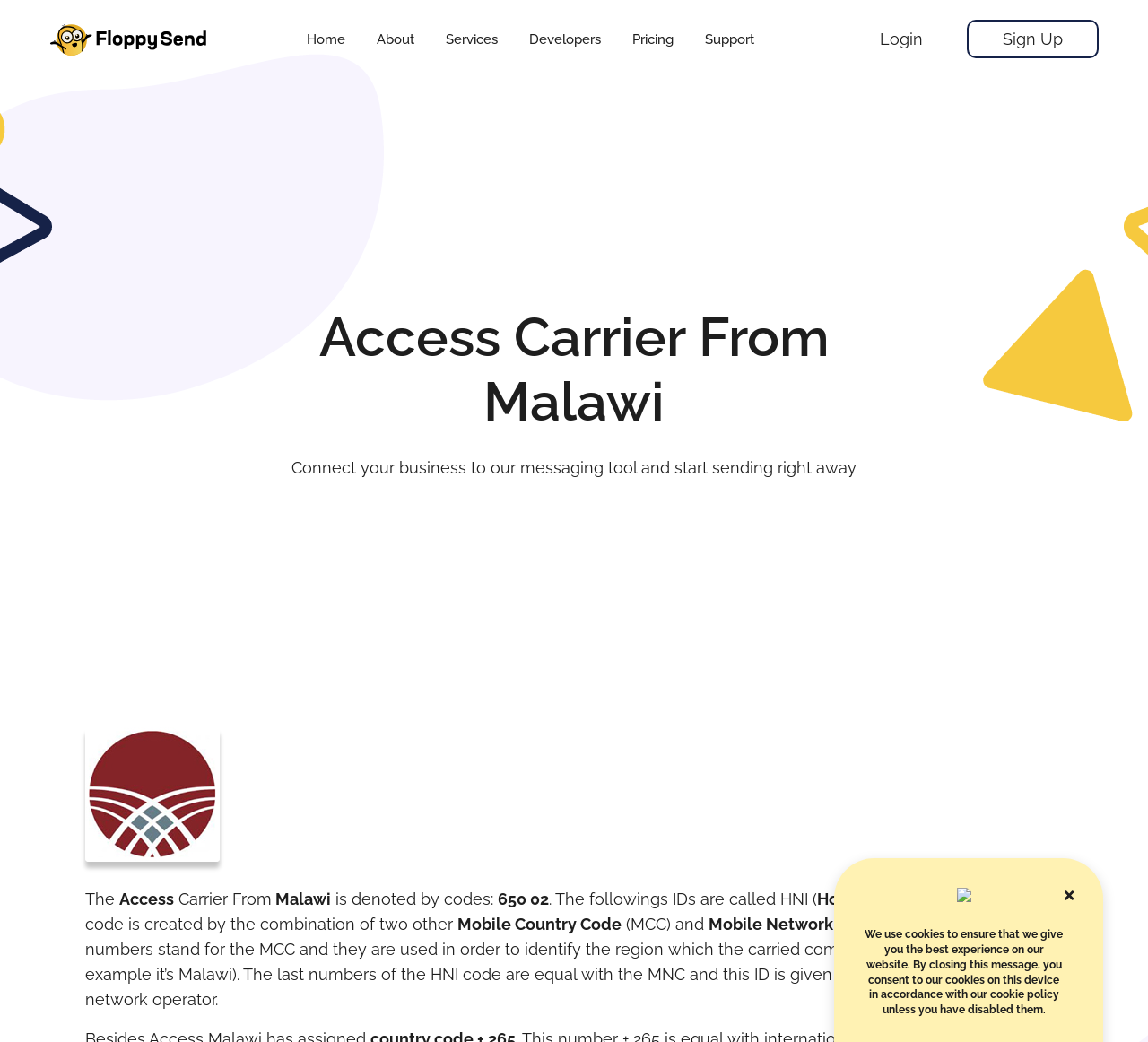Find the UI element described as: "Support" and predict its bounding box coordinates. Ensure the coordinates are four float numbers between 0 and 1, [left, top, right, bottom].

[0.614, 0.03, 0.657, 0.046]